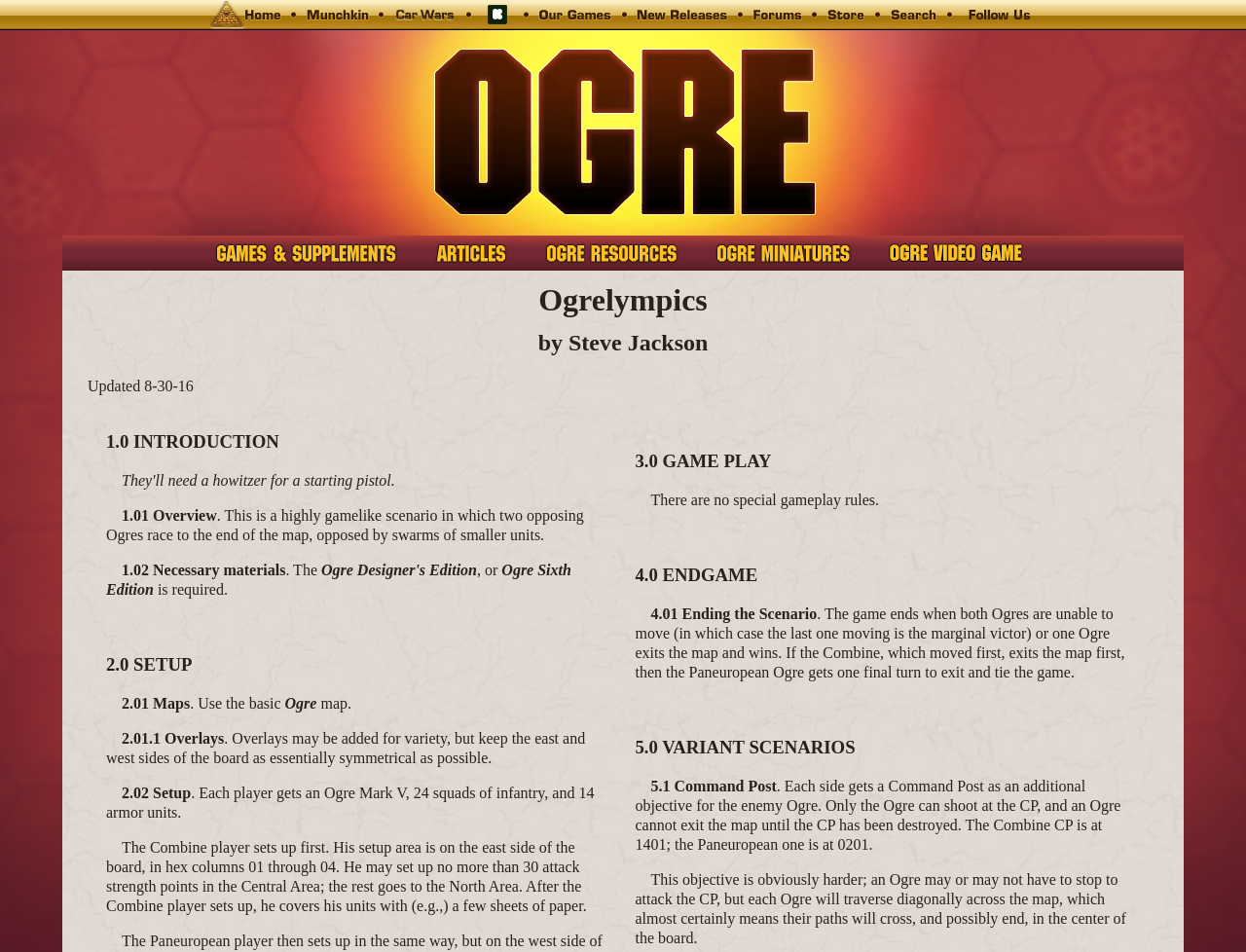Determine the bounding box coordinates for the clickable element required to fulfill the instruction: "Go to Our Games". Provide the coordinates as four float numbers between 0 and 1, i.e., [left, top, right, bottom].

[0.431, 0.016, 0.492, 0.034]